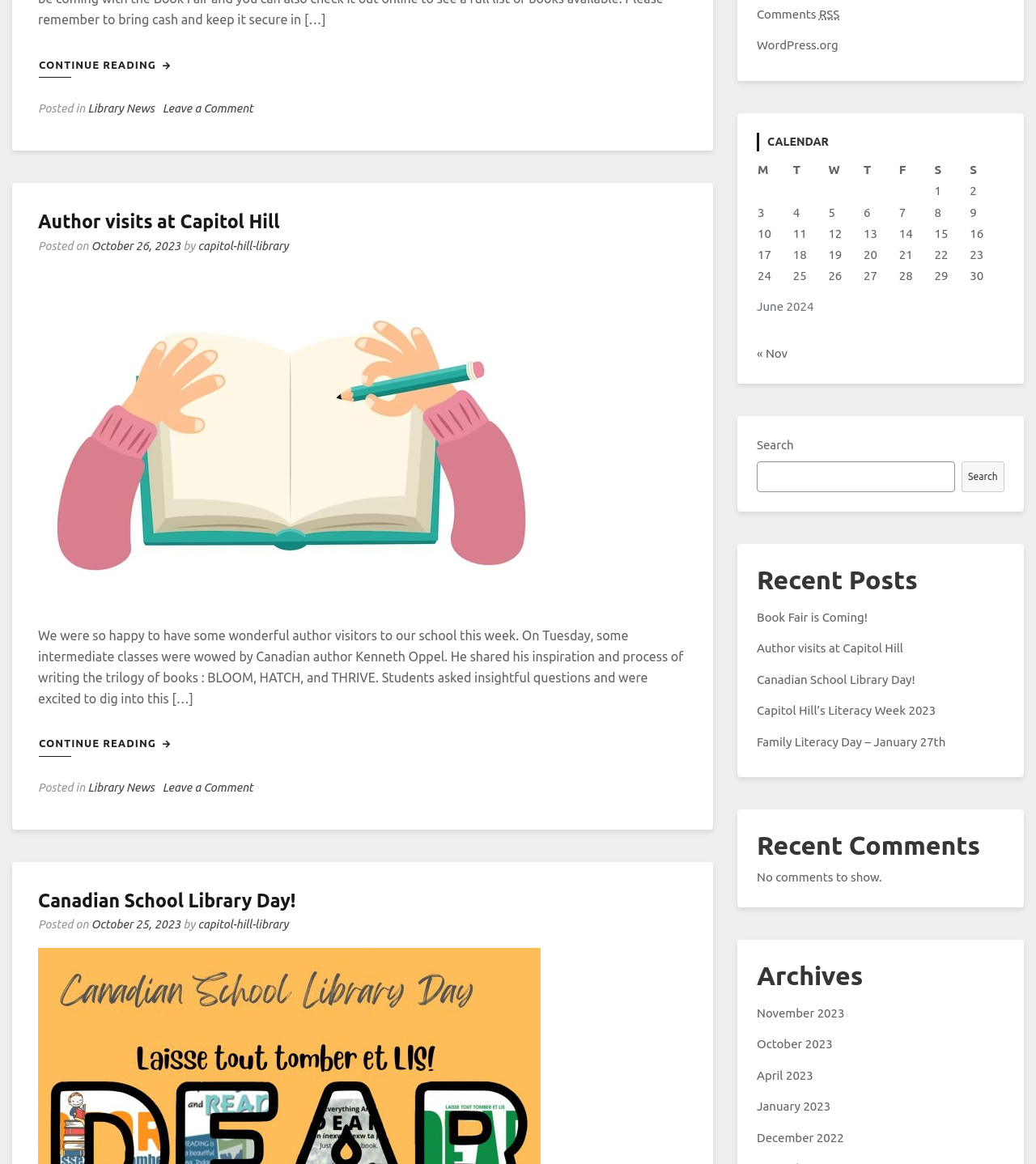Please determine the bounding box coordinates for the element with the description: "Canadian School Library Day!".

[0.73, 0.578, 0.883, 0.59]